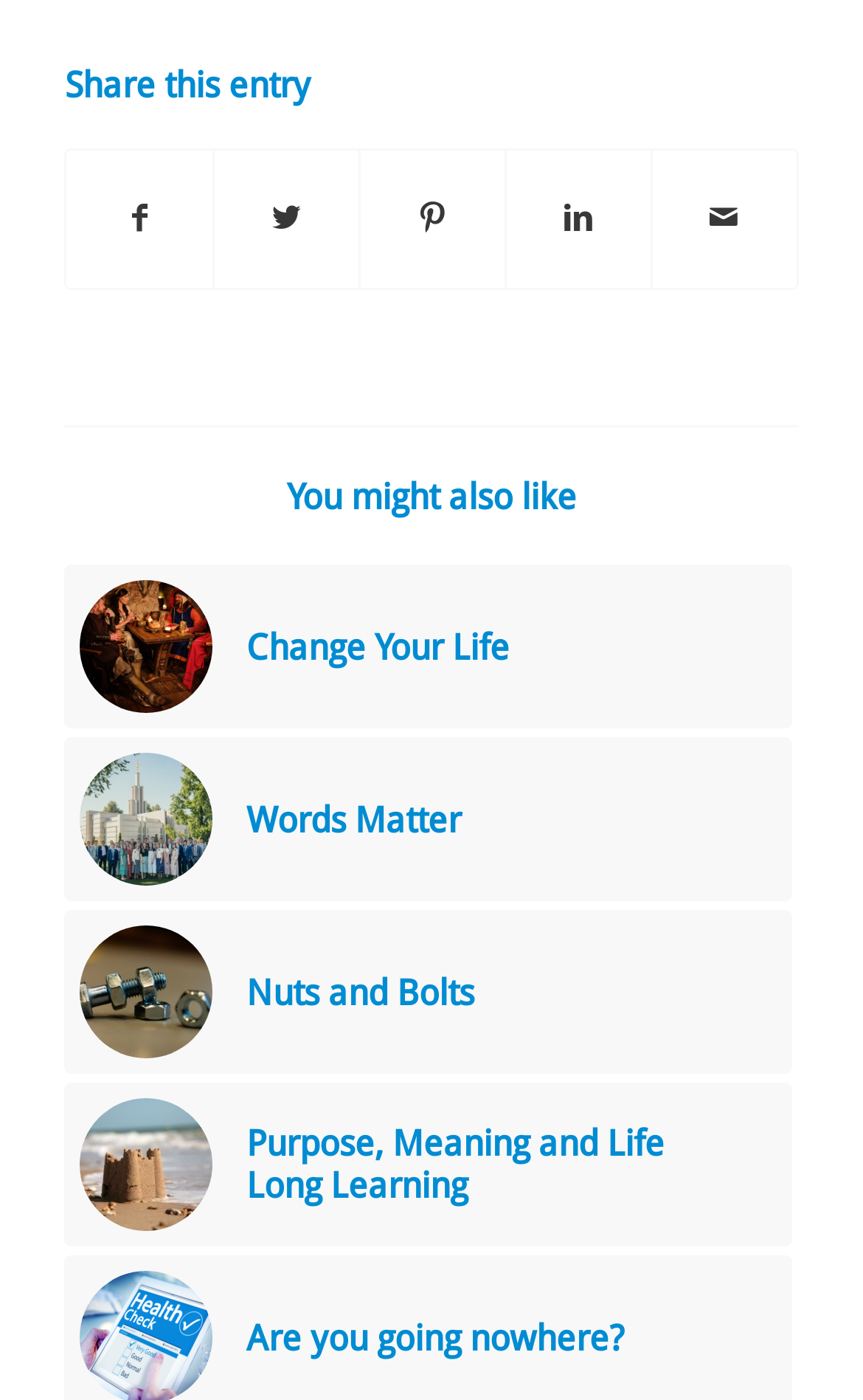Specify the bounding box coordinates of the element's region that should be clicked to achieve the following instruction: "View 'Words Matter'". The bounding box coordinates consist of four float numbers between 0 and 1, in the format [left, top, right, bottom].

[0.075, 0.527, 0.917, 0.644]